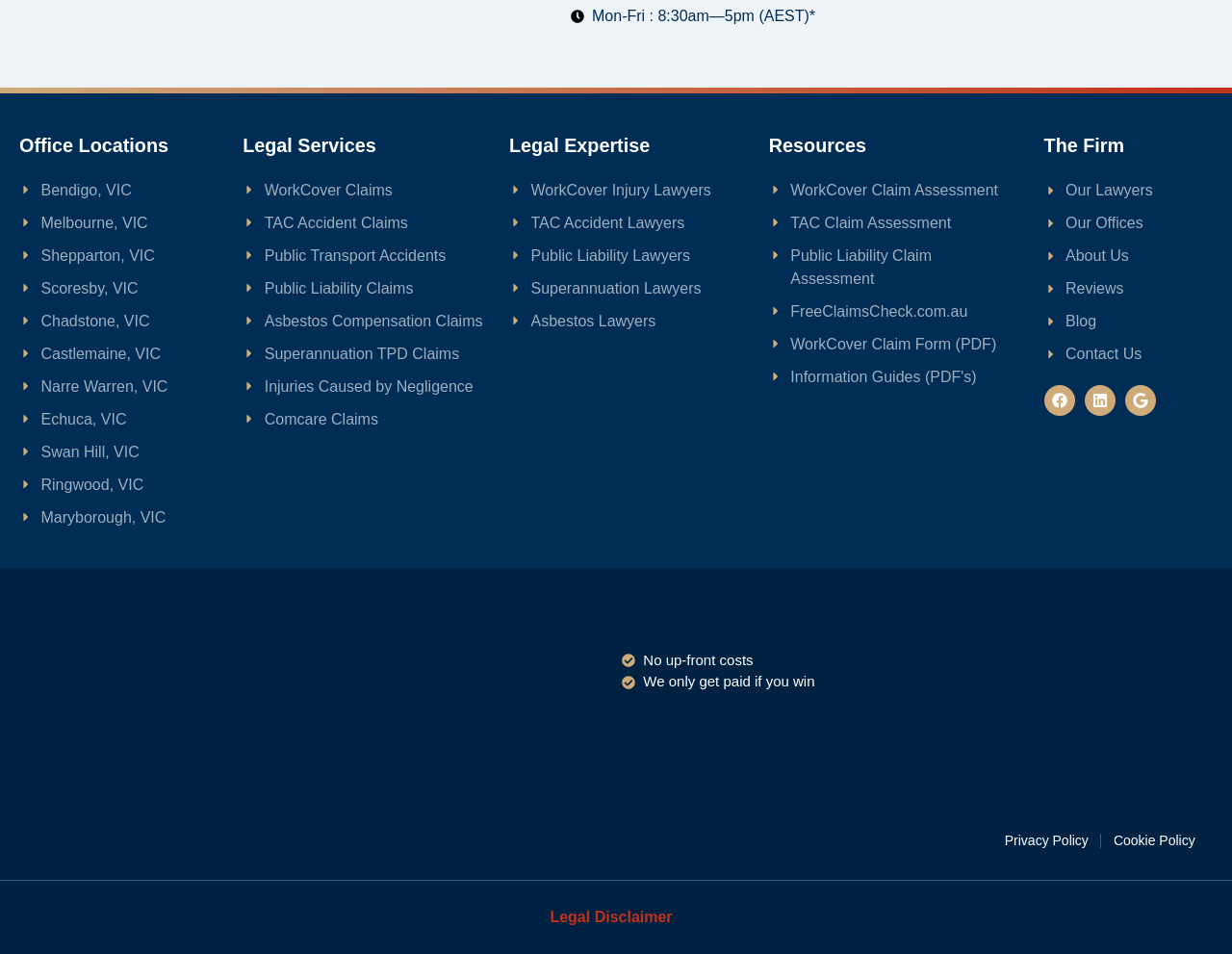From the webpage screenshot, predict the bounding box coordinates (top-left x, top-left y, bottom-right x, bottom-right y) for the UI element described here: Our Lawyers

[0.847, 0.188, 0.984, 0.212]